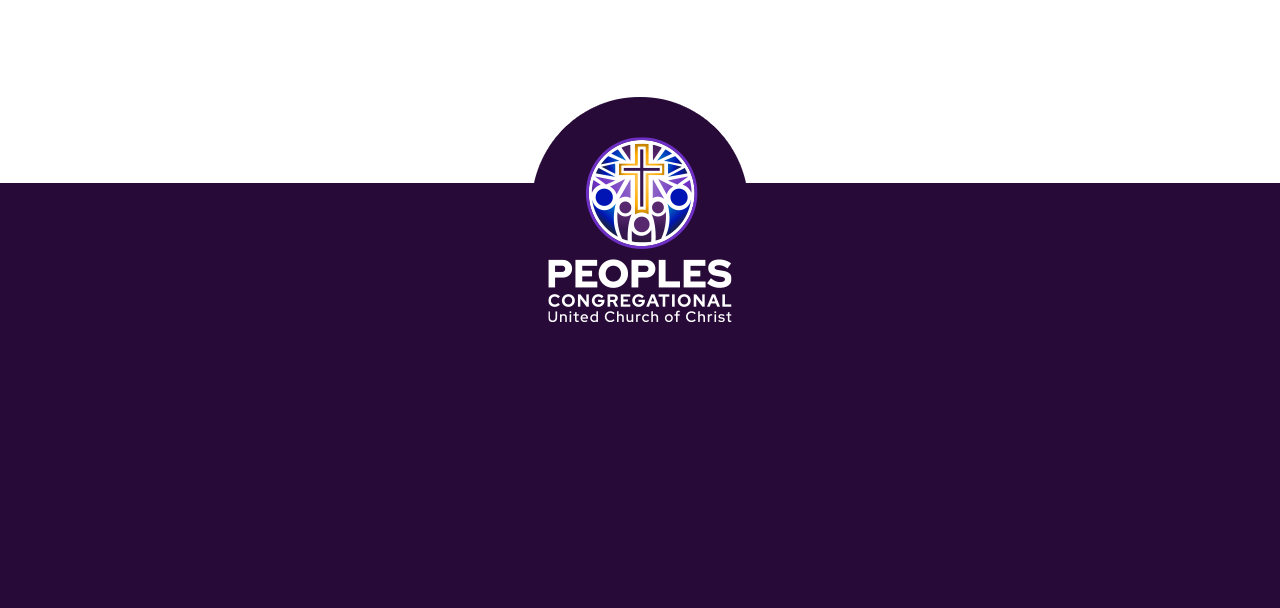Give a one-word or one-phrase response to the question: 
What is the address of the organization?

4704 13th Street NW Washington, DC 20011